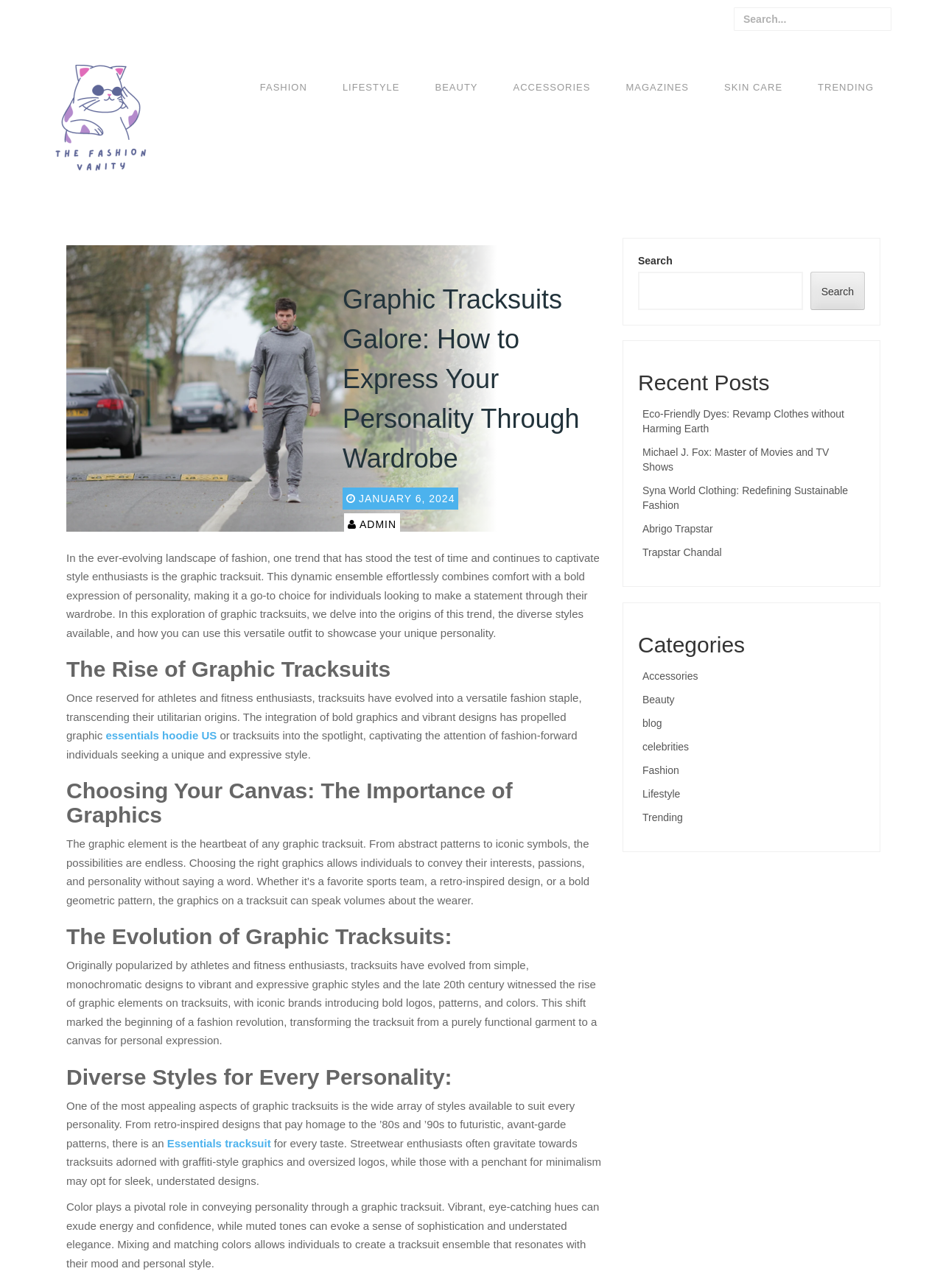Could you specify the bounding box coordinates for the clickable section to complete the following instruction: "Read about Graphic Tracksuits Galore"?

[0.355, 0.213, 0.641, 0.376]